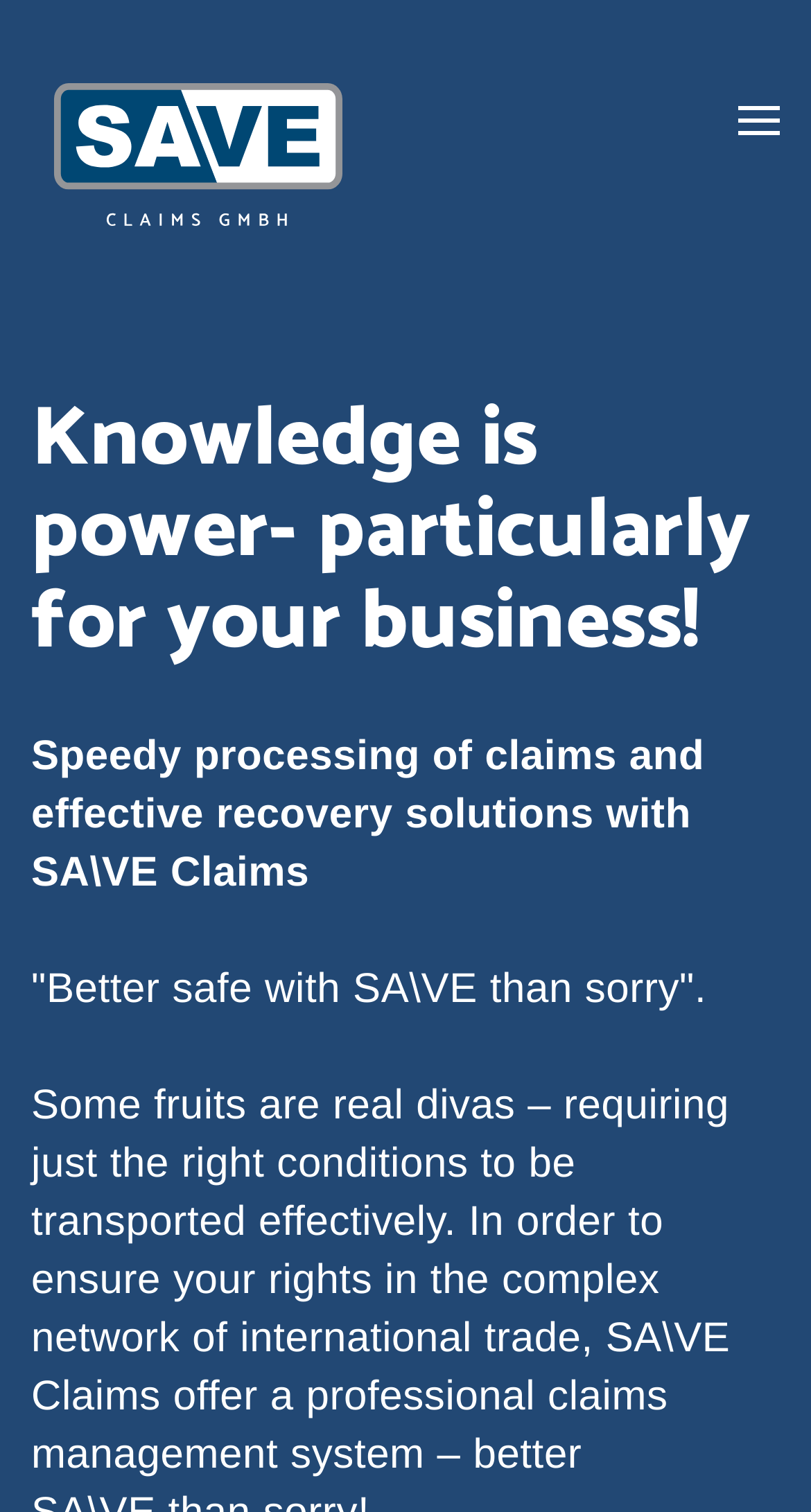What is the main theme of the webpage?
Look at the screenshot and respond with a single word or phrase.

Claims management